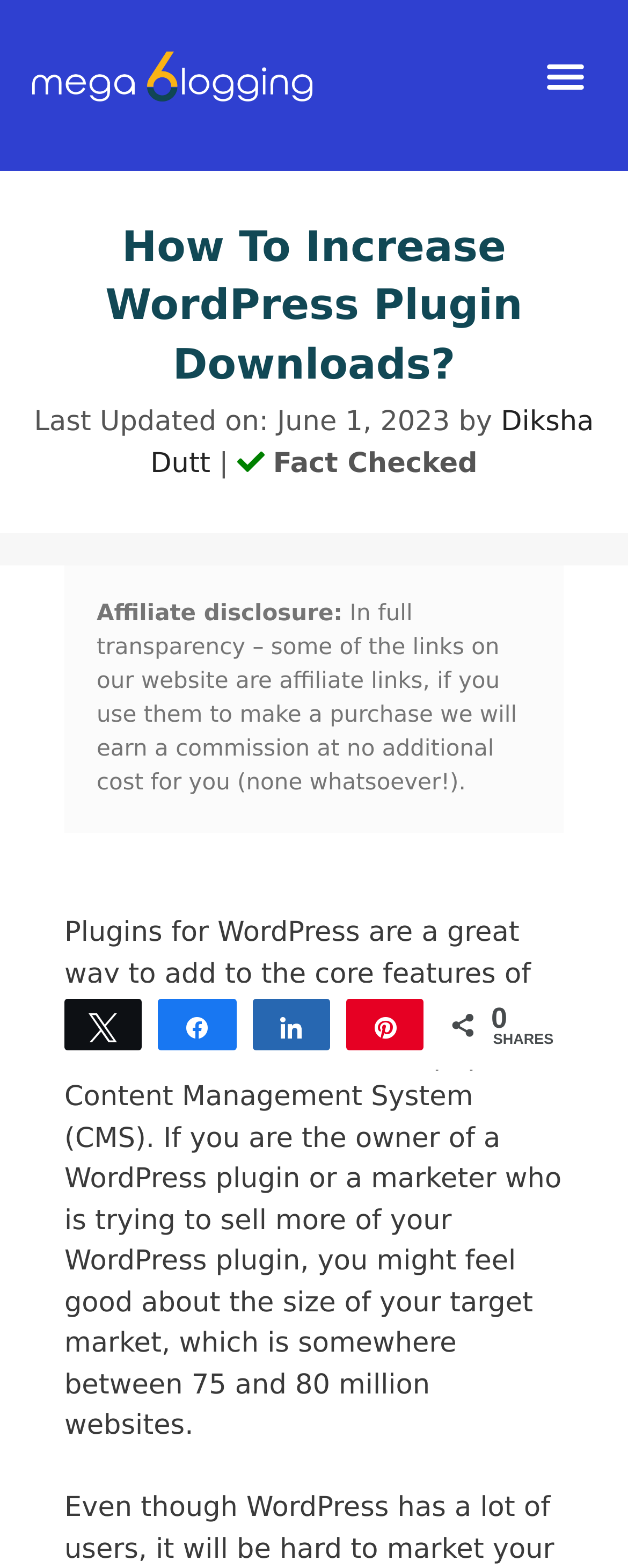Bounding box coordinates must be specified in the format (top-left x, top-left y, bottom-right x, bottom-right y). All values should be floating point numbers between 0 and 1. What are the bounding box coordinates of the UI element described as: Share

[0.404, 0.638, 0.522, 0.669]